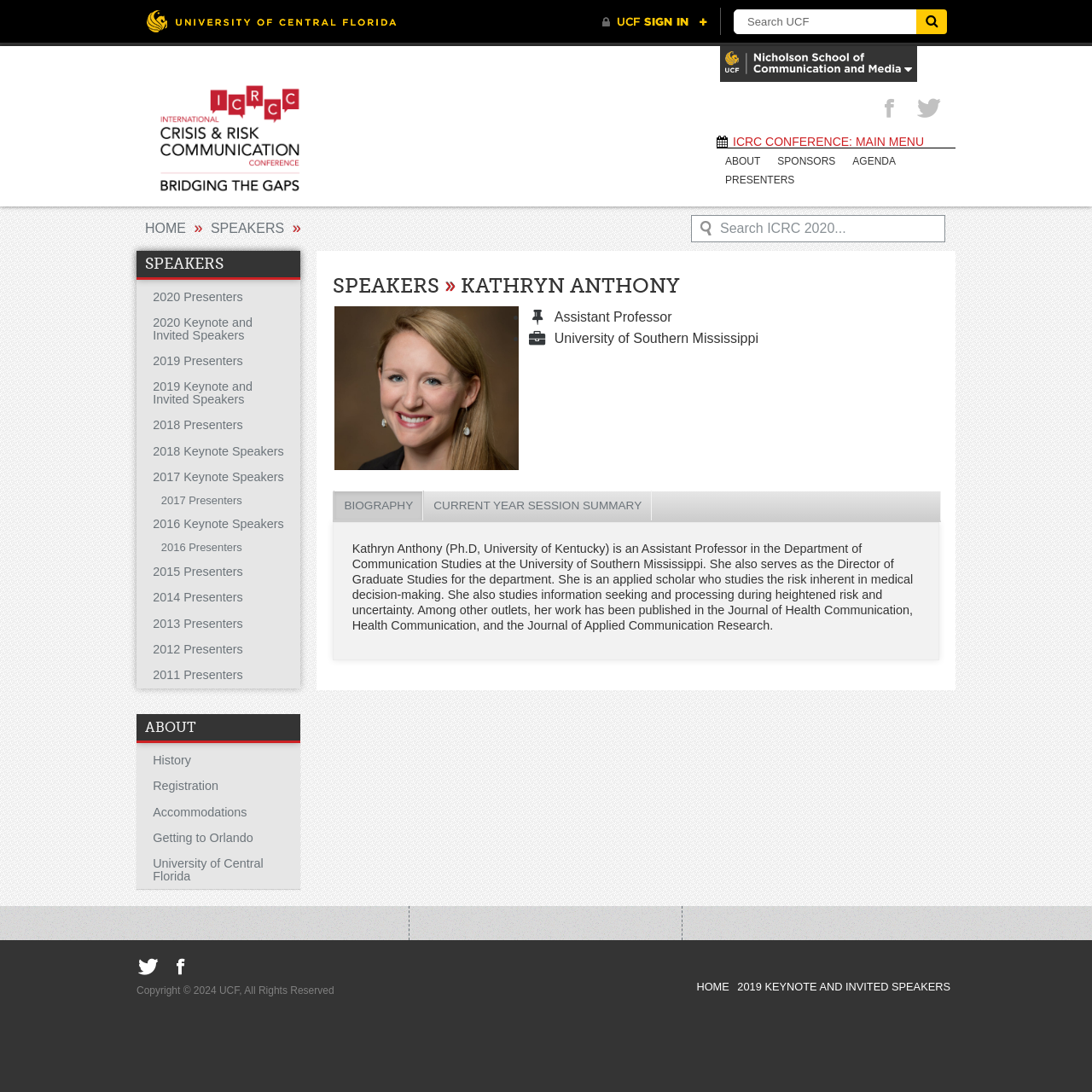Please identify the bounding box coordinates of the element that needs to be clicked to perform the following instruction: "Search for ICRC 2020".

[0.672, 0.009, 0.848, 0.031]